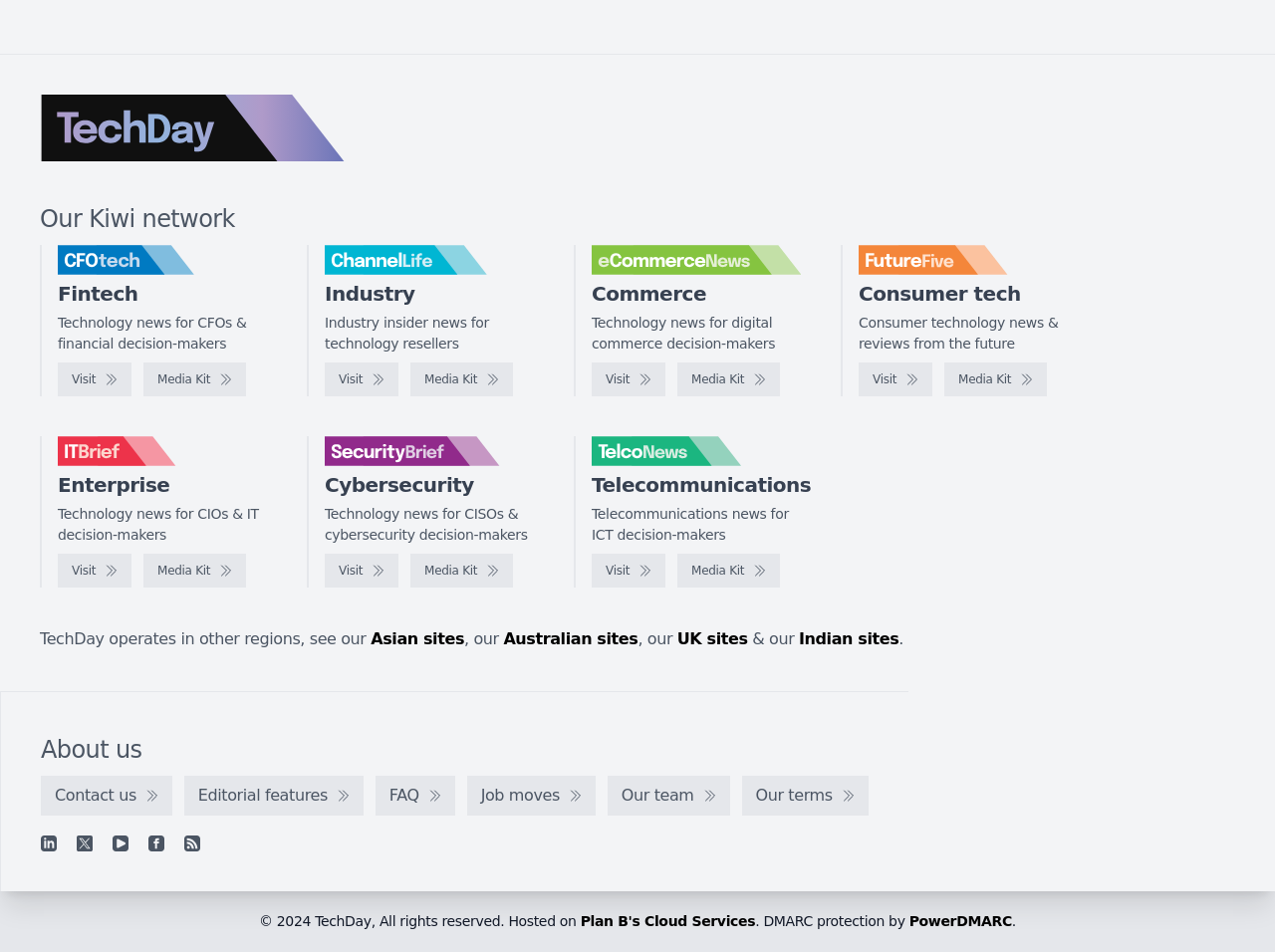Calculate the bounding box coordinates for the UI element based on the following description: "Visit". Ensure the coordinates are four float numbers between 0 and 1, i.e., [left, top, right, bottom].

[0.673, 0.38, 0.731, 0.416]